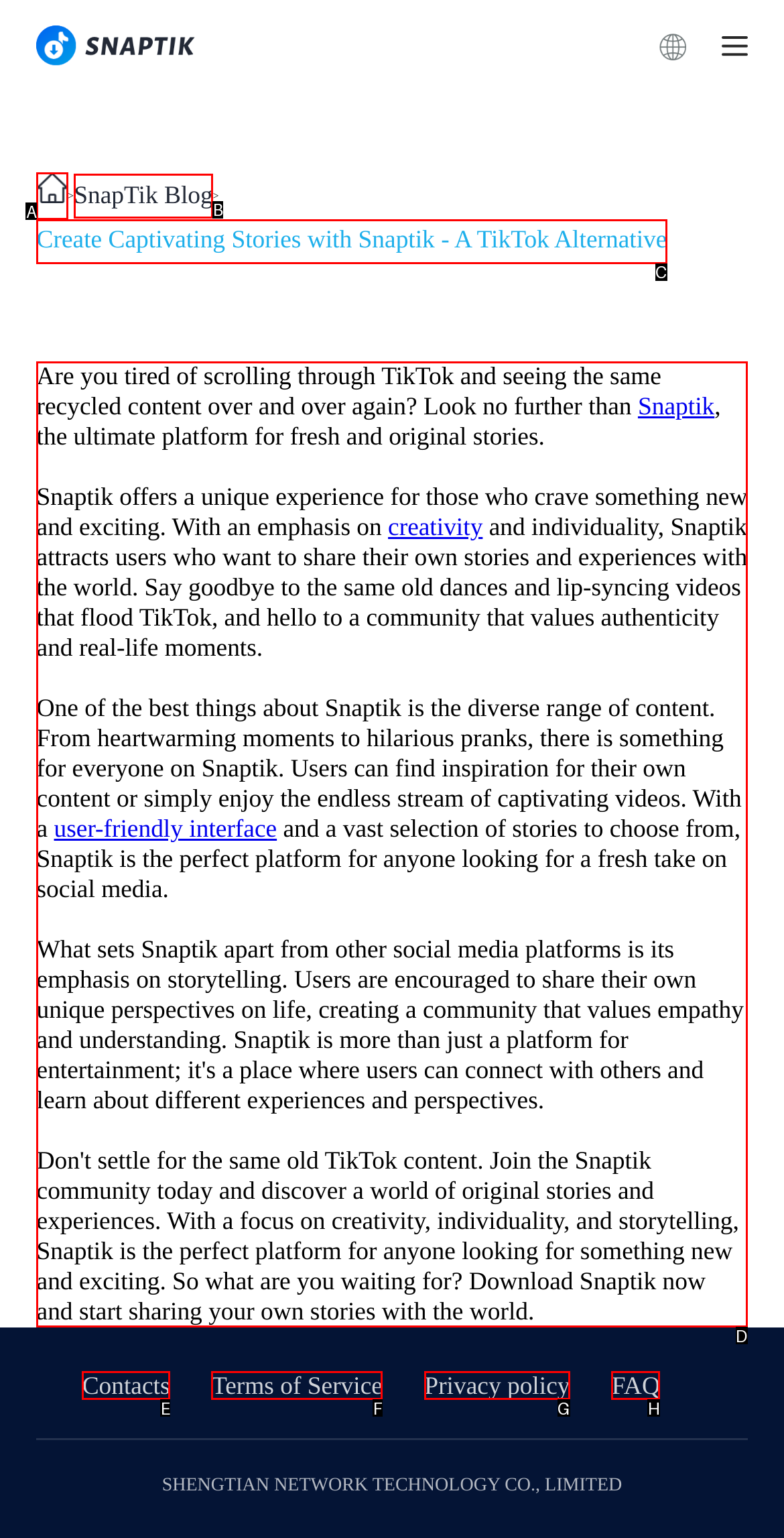Which option should be clicked to execute the following task: Read the article about Snaptik? Respond with the letter of the selected option.

D